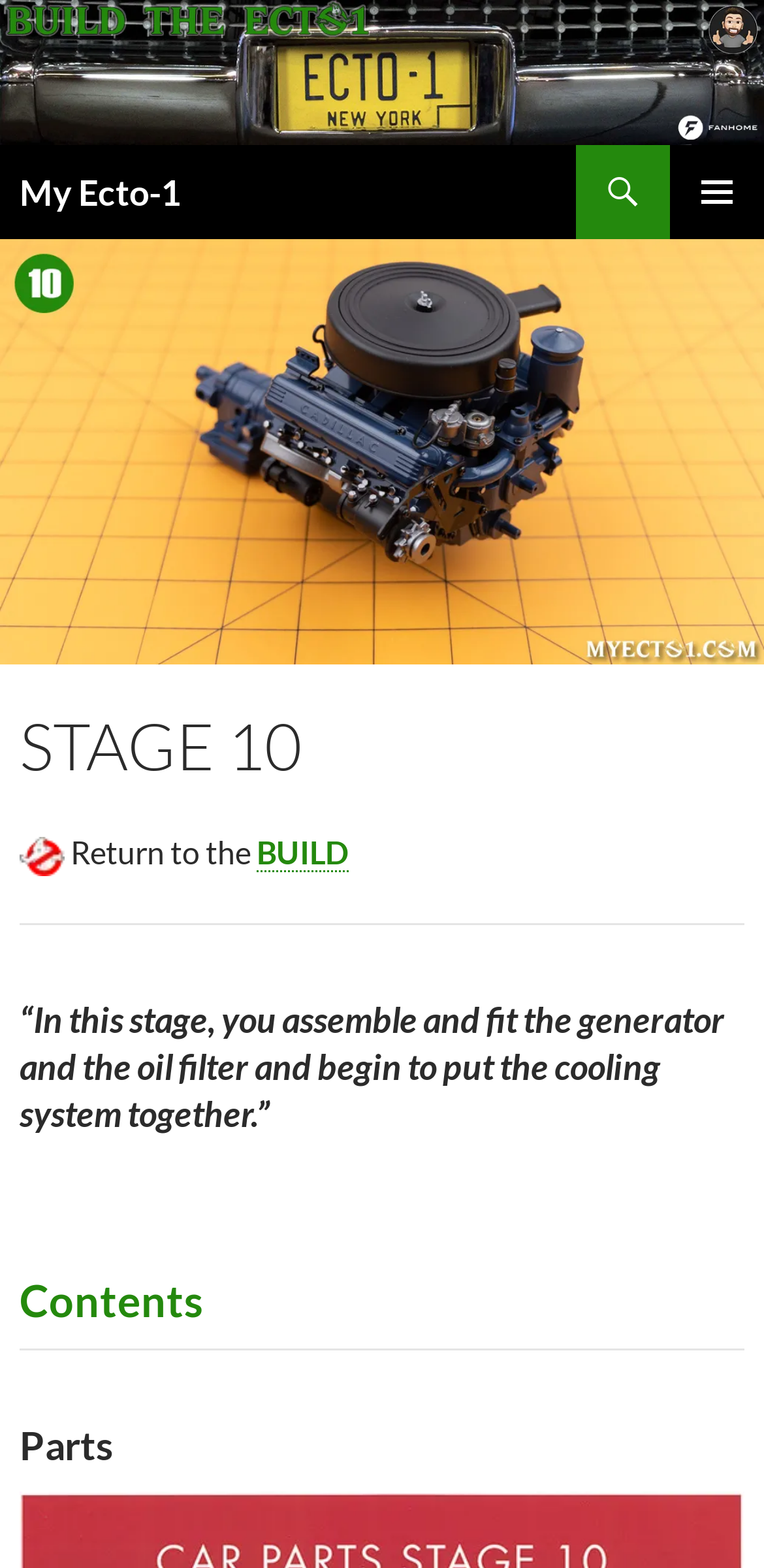Determine the bounding box coordinates of the UI element described below. Use the format (top-left x, top-left y, bottom-right x, bottom-right y) with floating point numbers between 0 and 1: BUILD

[0.336, 0.531, 0.456, 0.556]